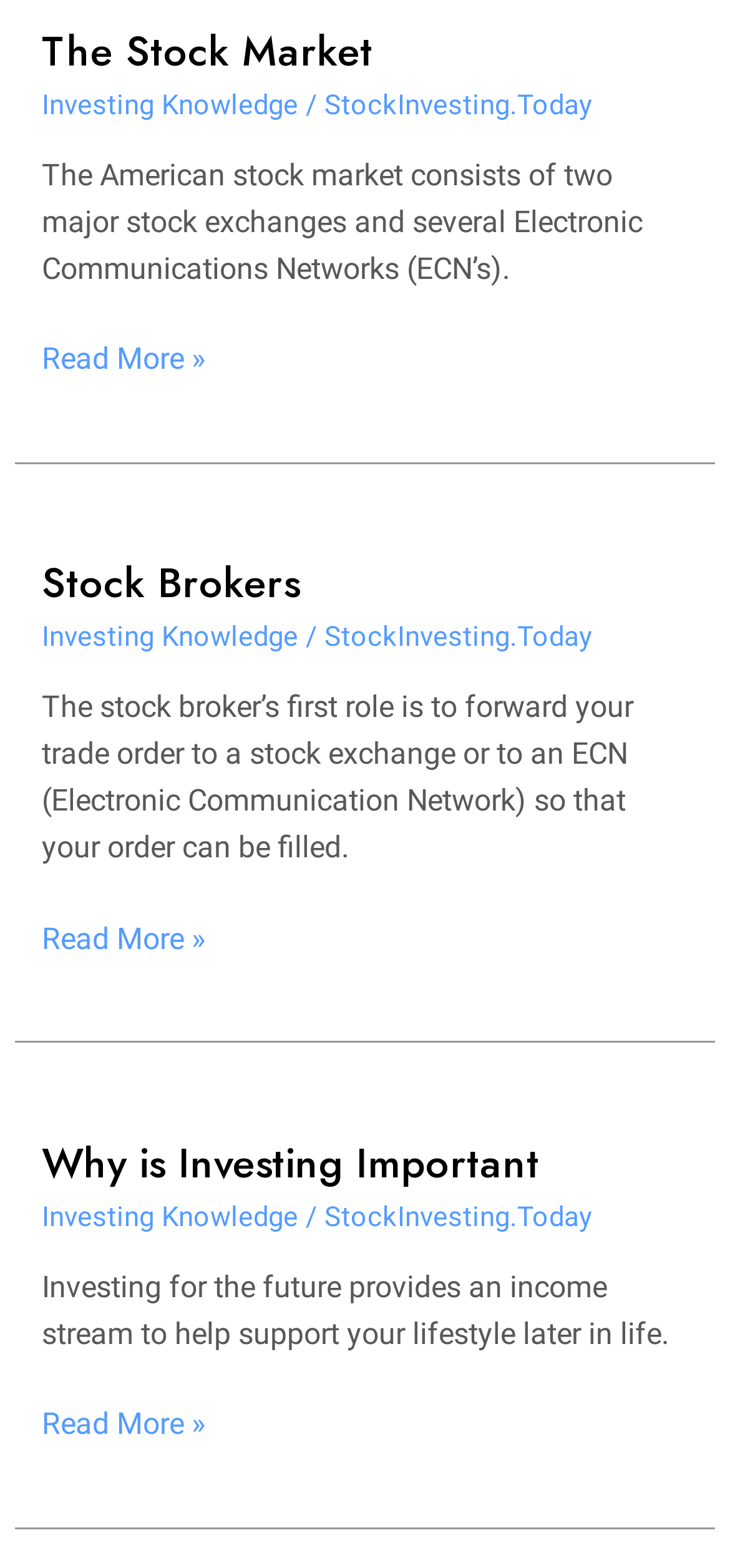Kindly provide the bounding box coordinates of the section you need to click on to fulfill the given instruction: "Visit 'StockInvesting.Today'".

[0.445, 0.056, 0.811, 0.077]